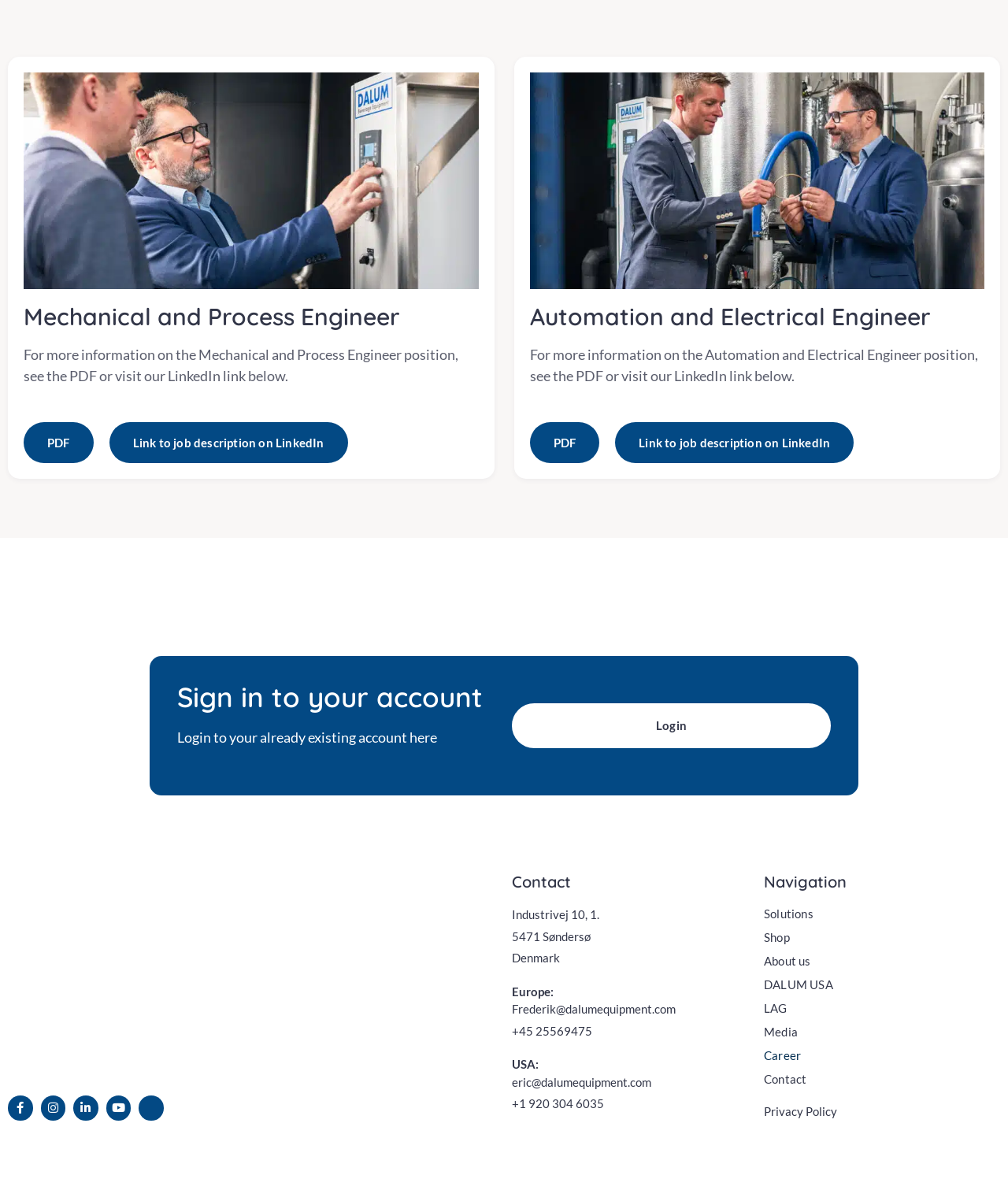Find and specify the bounding box coordinates that correspond to the clickable region for the instruction: "Go to Career page".

[0.758, 0.872, 0.992, 0.885]